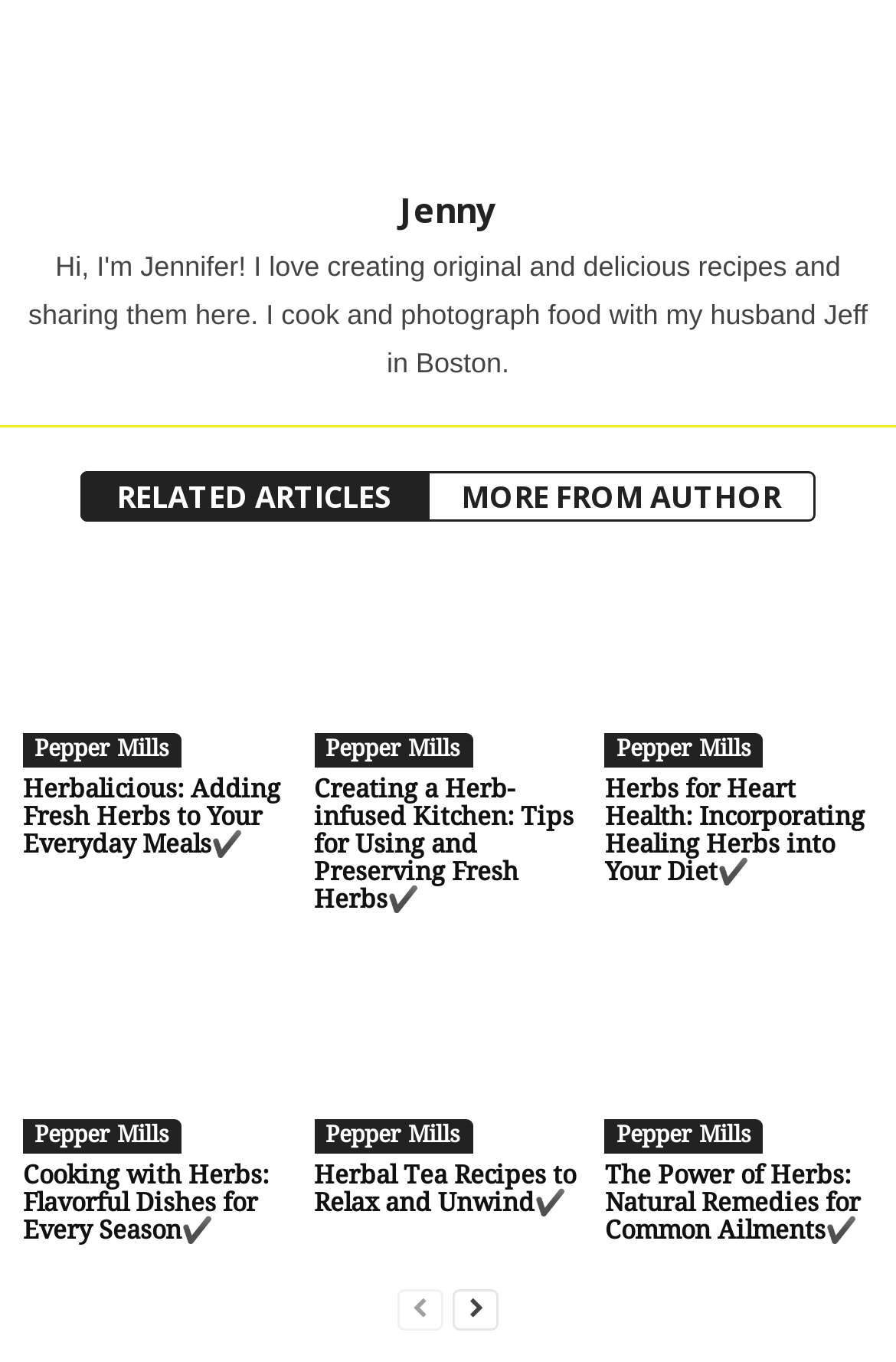Highlight the bounding box coordinates of the region I should click on to meet the following instruction: "go to 'Herbs for Heart Health: Incorporating Healing Herbs into Your Diet'".

[0.675, 0.568, 0.965, 0.651]